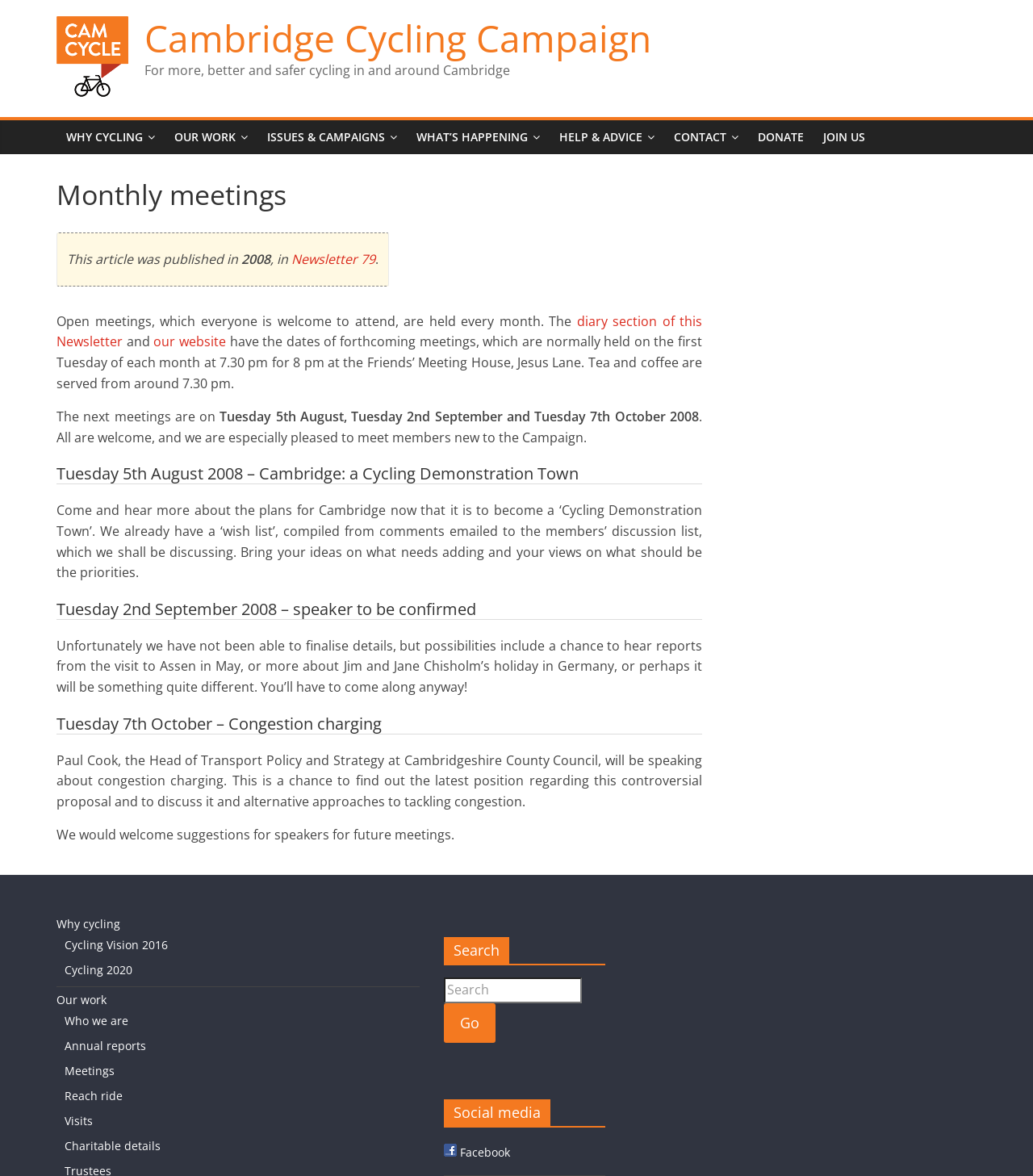Identify the bounding box coordinates of the area that should be clicked in order to complete the given instruction: "Read more about 'Monthly meetings'". The bounding box coordinates should be four float numbers between 0 and 1, i.e., [left, top, right, bottom].

[0.055, 0.152, 0.68, 0.192]